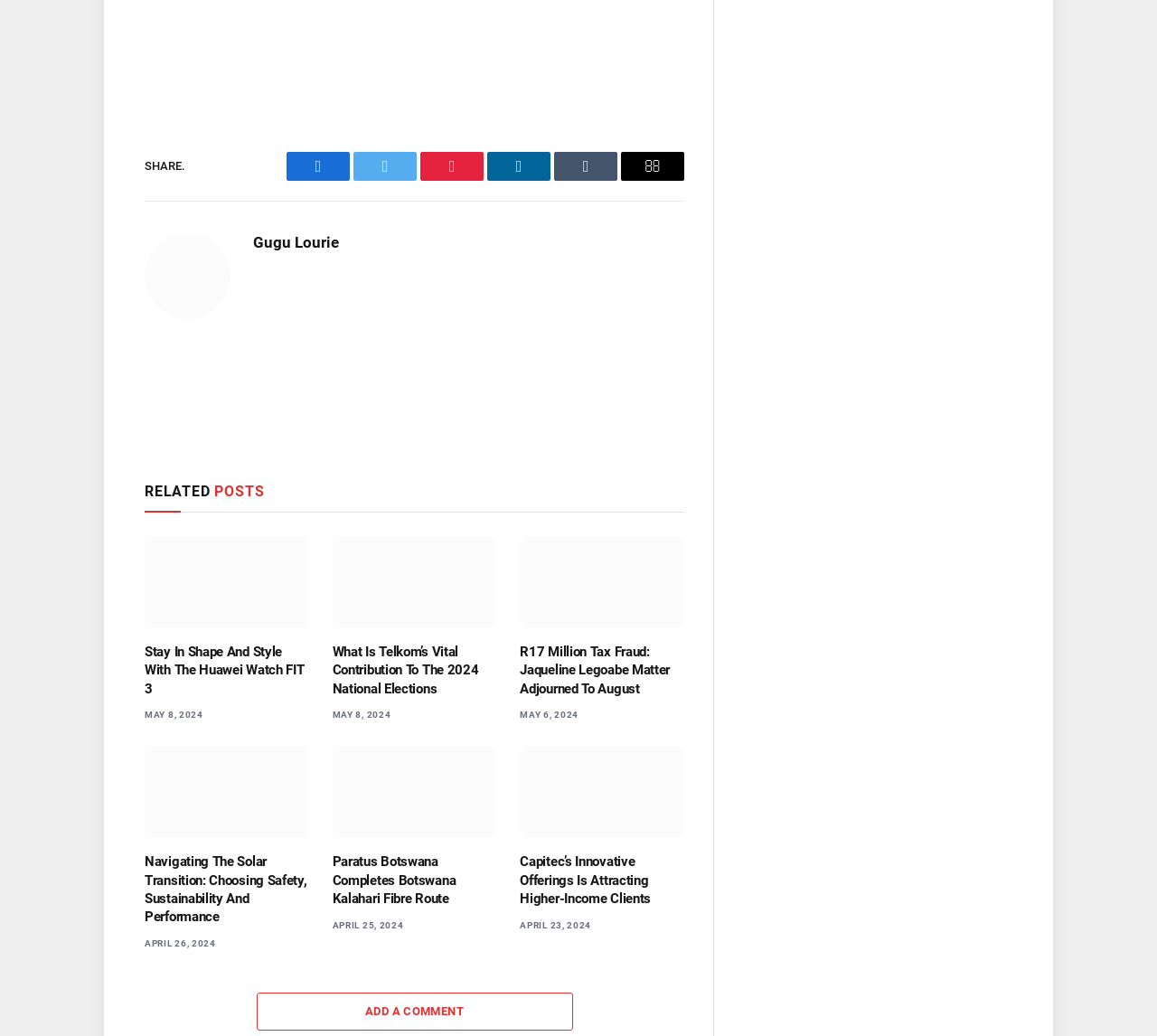Highlight the bounding box coordinates of the region I should click on to meet the following instruction: "Check related posts".

[0.125, 0.466, 0.228, 0.482]